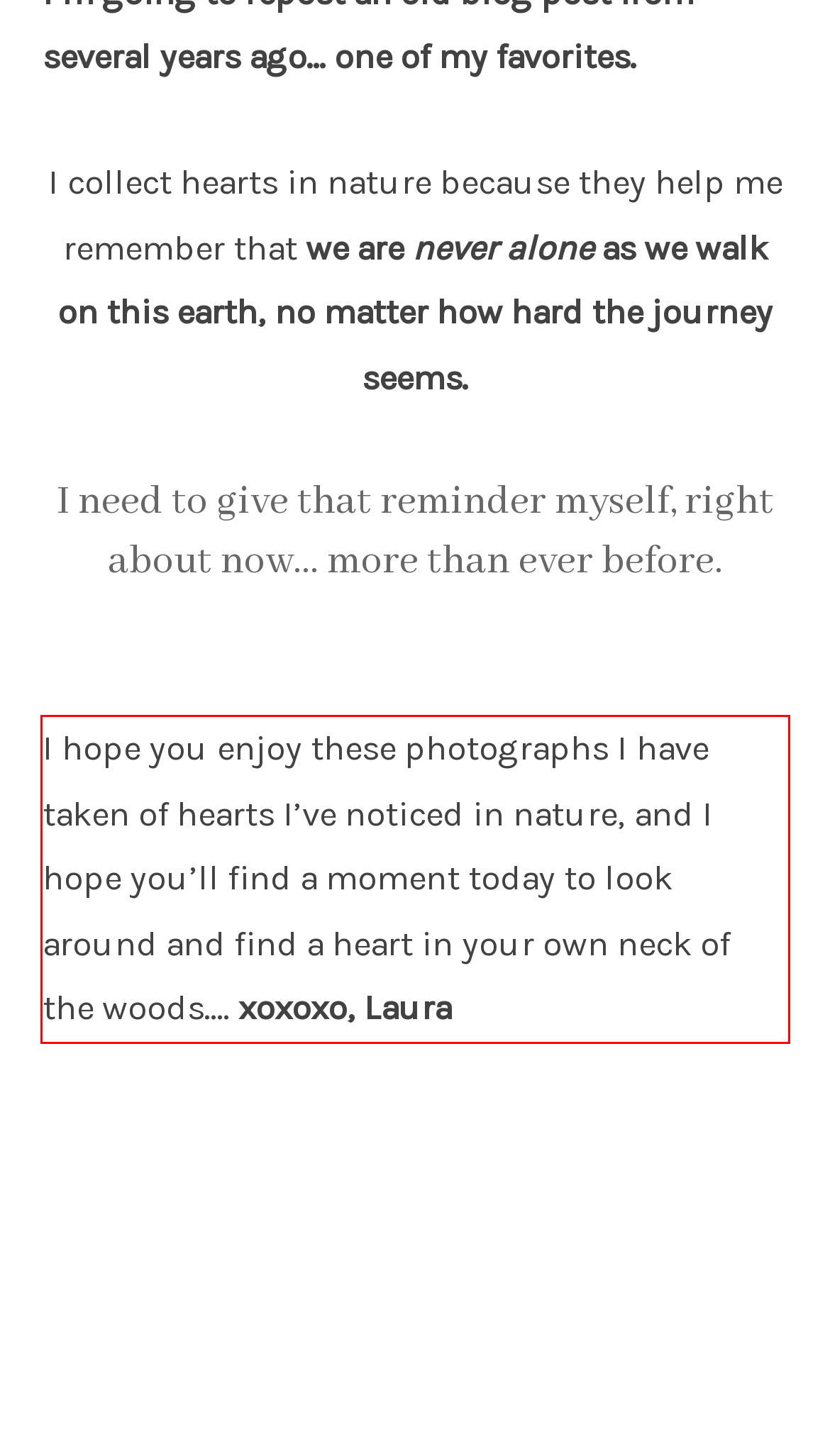You are provided with a screenshot of a webpage containing a red bounding box. Please extract the text enclosed by this red bounding box.

I hope you enjoy these photographs I have taken of hearts I’ve noticed in nature, and I hope you’ll find a moment today to look around and find a heart in your own neck of the woods…. xoxoxo, Laura